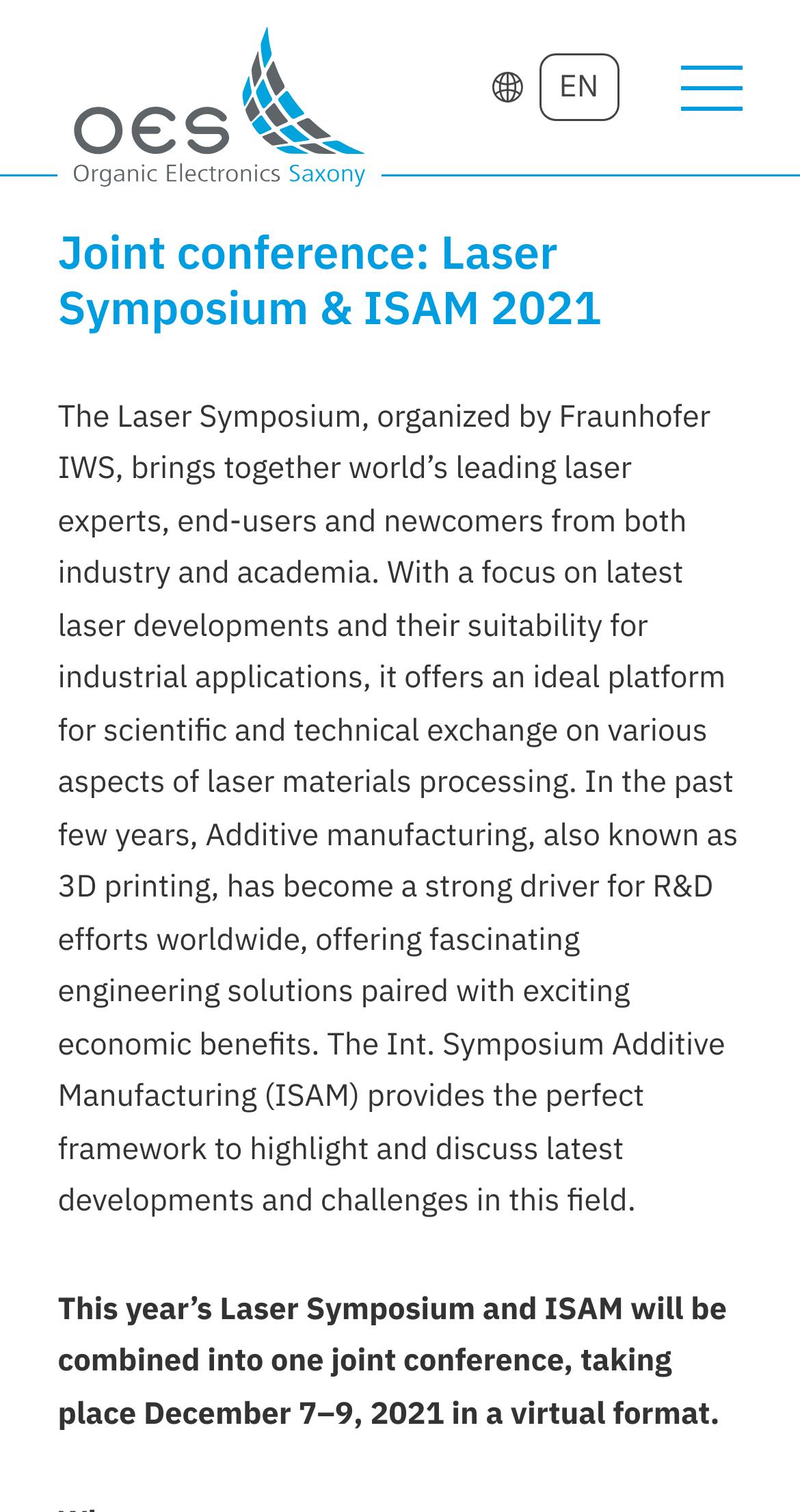Provide a brief response using a word or short phrase to this question:
What is the logo of OES?

OES - Organic Electronics Saxony Logo